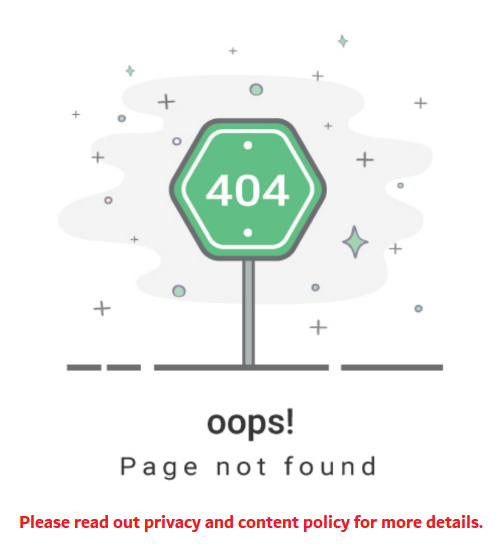Please provide a detailed answer to the question below by examining the image:
What color is the number '404'?

According to the caption, the number '404' is prominently displayed in green on the octagonal street sign.